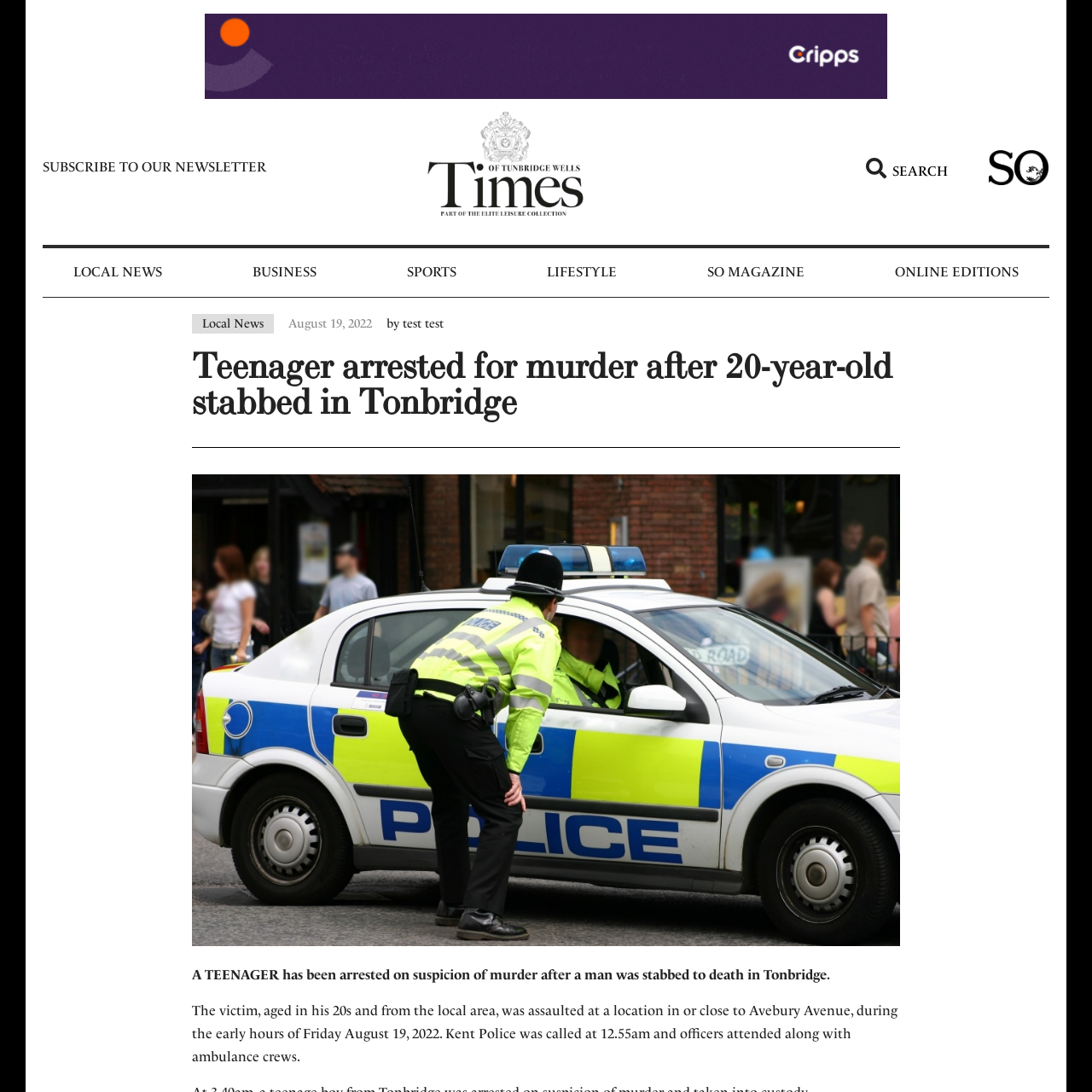Focus on the image encased in the red box and respond to the question with a single word or phrase:
What is the date of the incident?

August 19, 2022